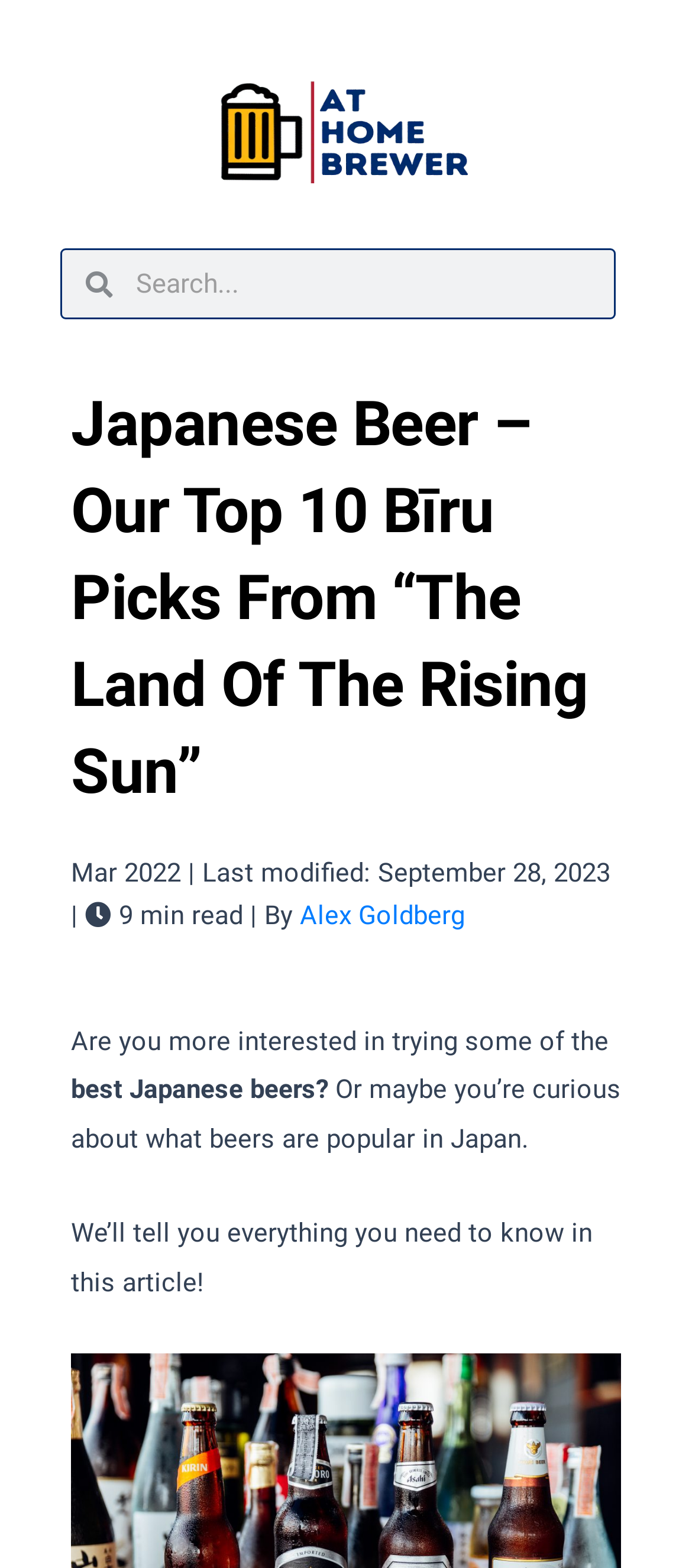Find the primary header on the webpage and provide its text.

Japanese Beer – Our Top 10 Bīru Picks From “The Land Of The Rising Sun”